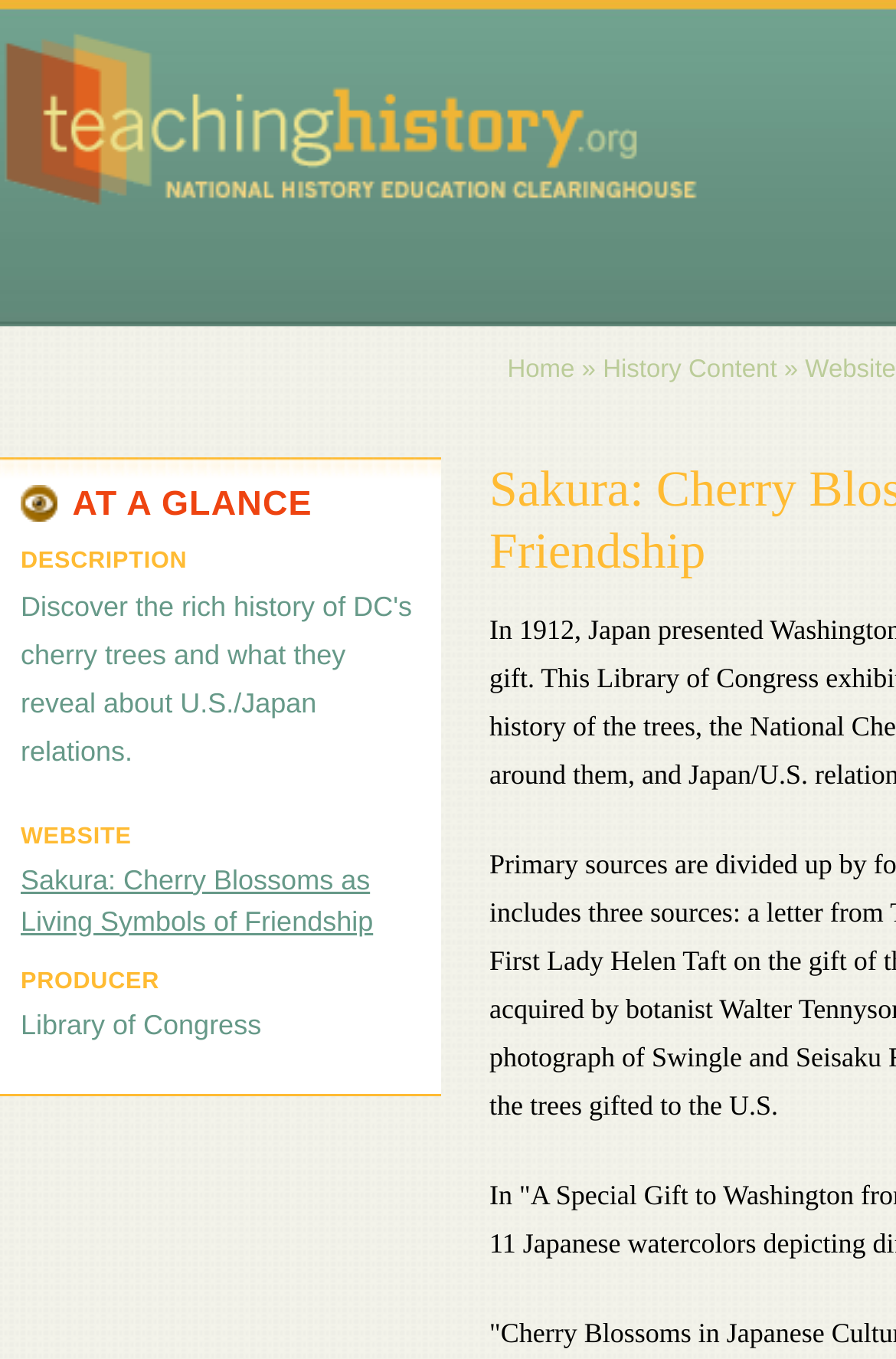Locate the primary headline on the webpage and provide its text.

Sakura: Cherry Blossoms as Living Symbols of Friendship